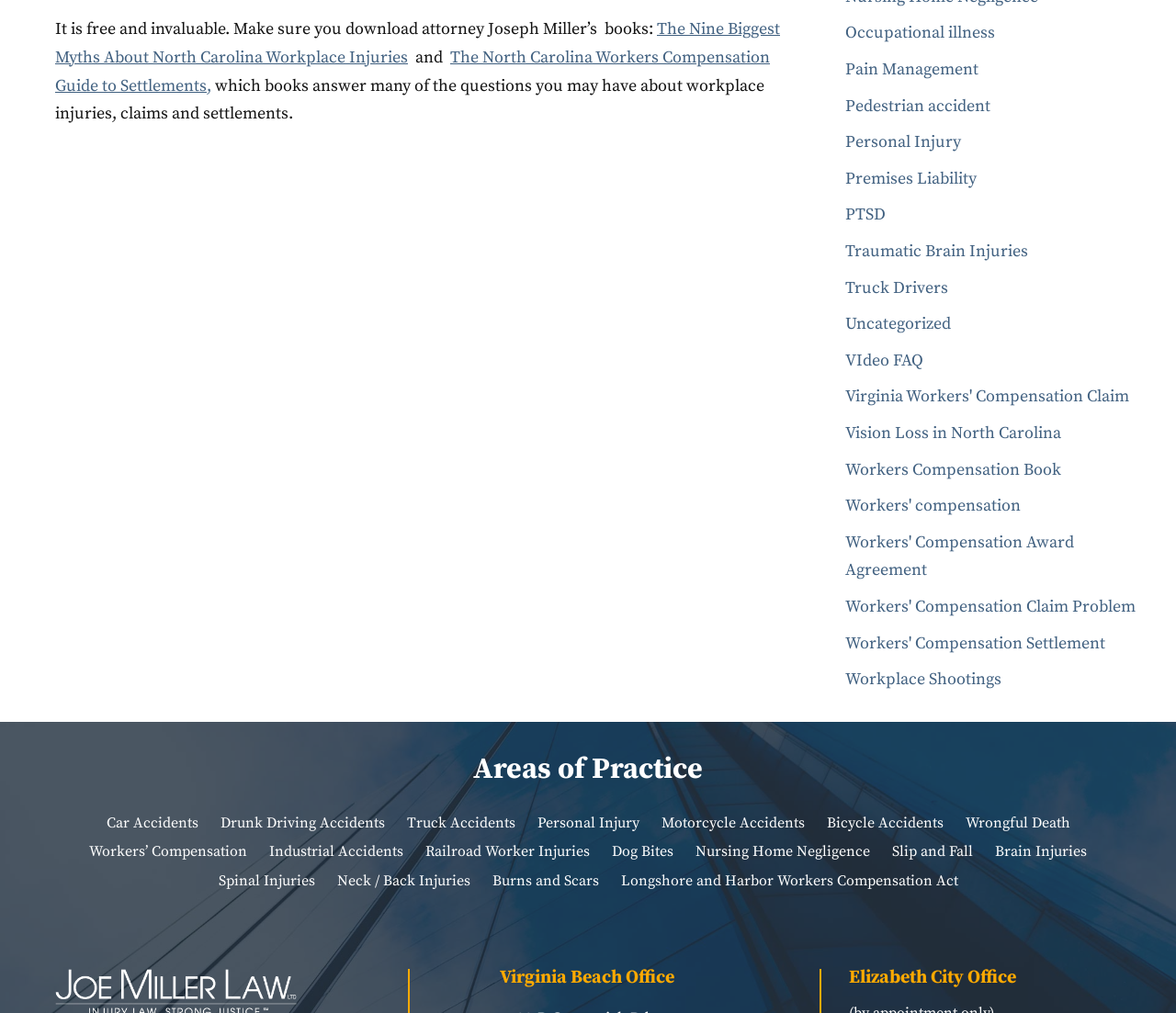Locate the bounding box of the UI element defined by this description: "Uncategorized". The coordinates should be given as four float numbers between 0 and 1, formatted as [left, top, right, bottom].

[0.719, 0.309, 0.809, 0.33]